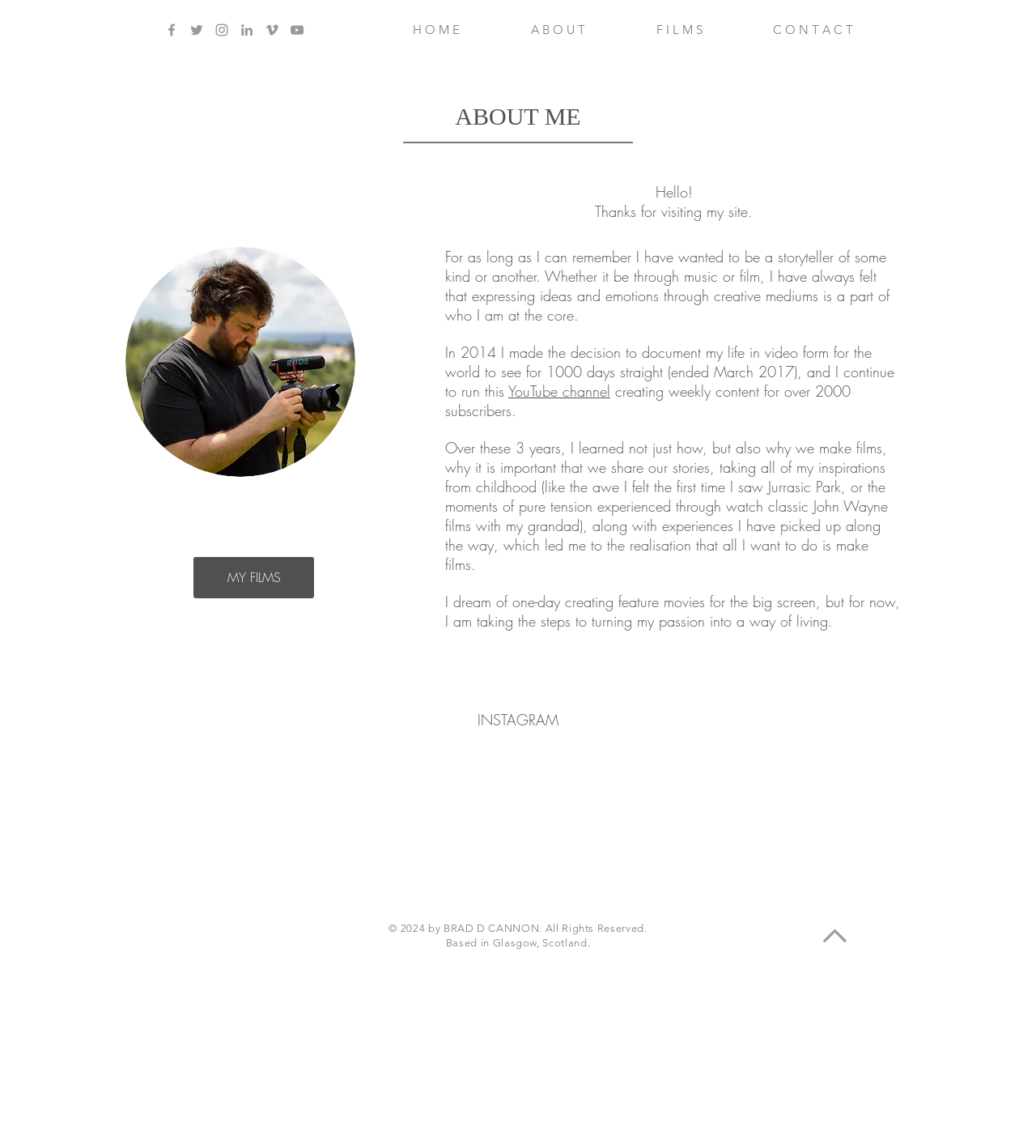Provide the bounding box coordinates of the section that needs to be clicked to accomplish the following instruction: "View Brad's films."

[0.187, 0.485, 0.303, 0.521]